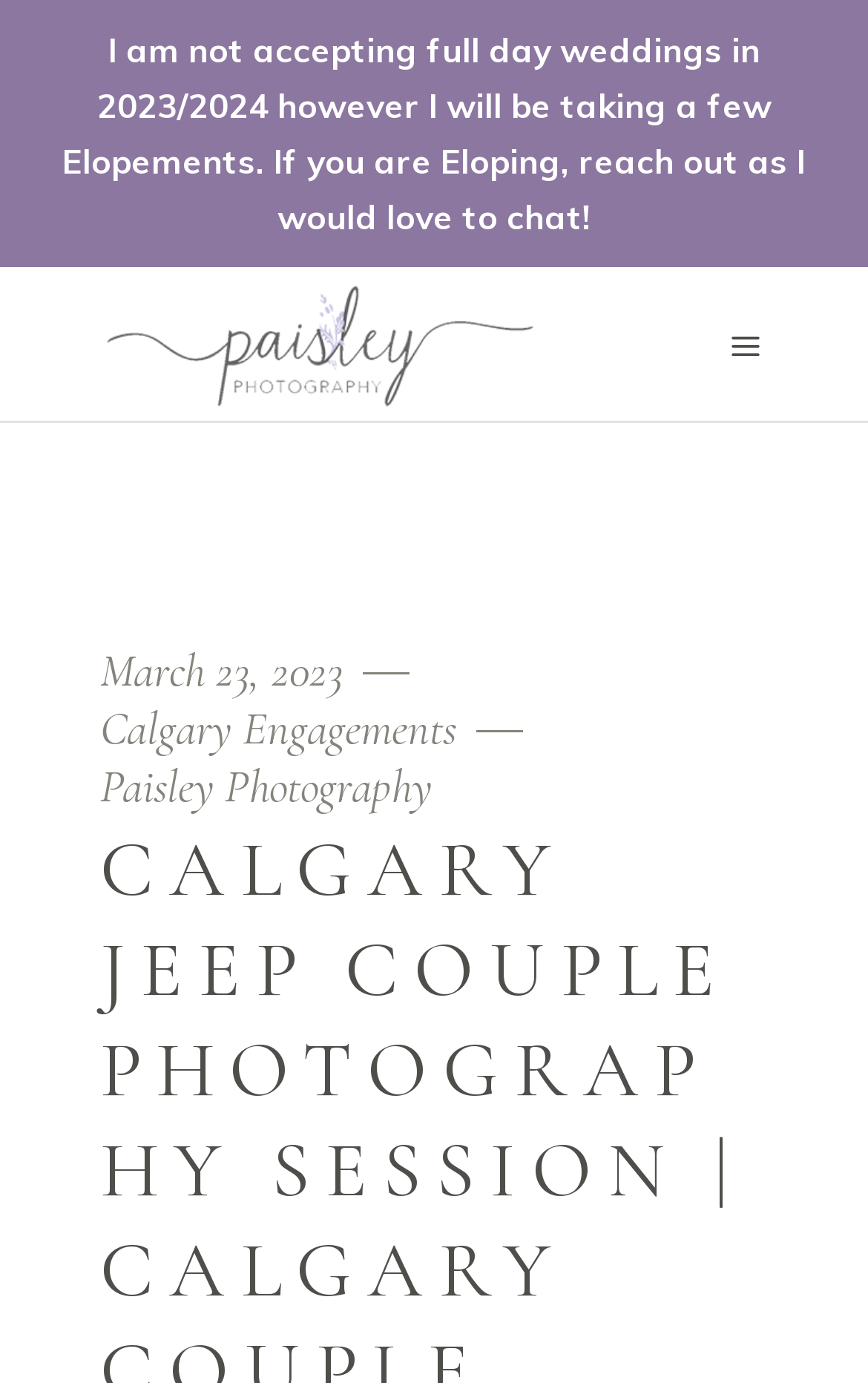What is the location of the photography session?
From the details in the image, answer the question comprehensively.

The webpage title 'Calgary Jeep Couple Photography Session | Calgary Couple Session' and the link 'Calgary Engagements' suggest that the location of the photography session is Calgary.